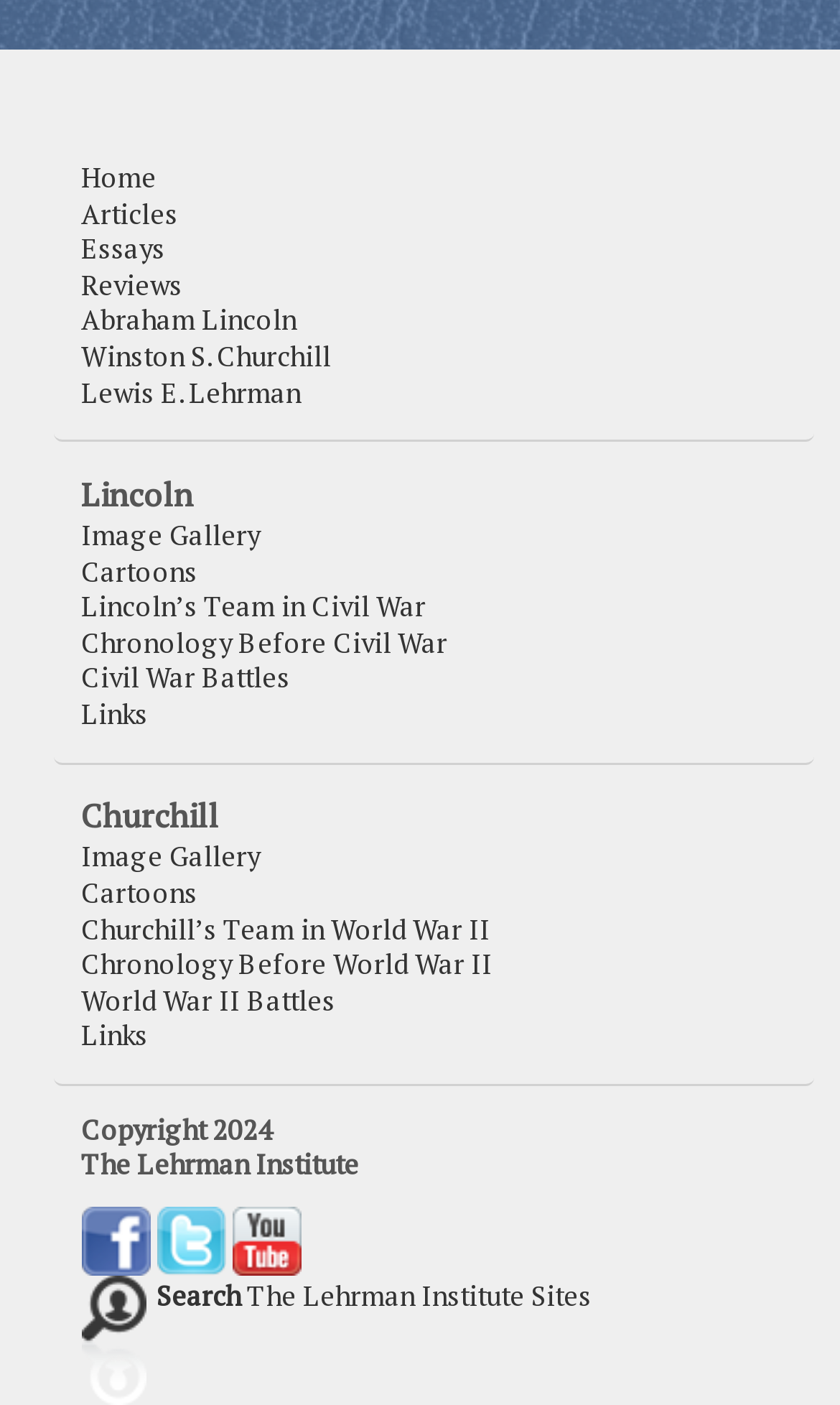What is the name of the institute mentioned at the bottom?
Based on the screenshot, provide a one-word or short-phrase response.

The Lehrman Institute